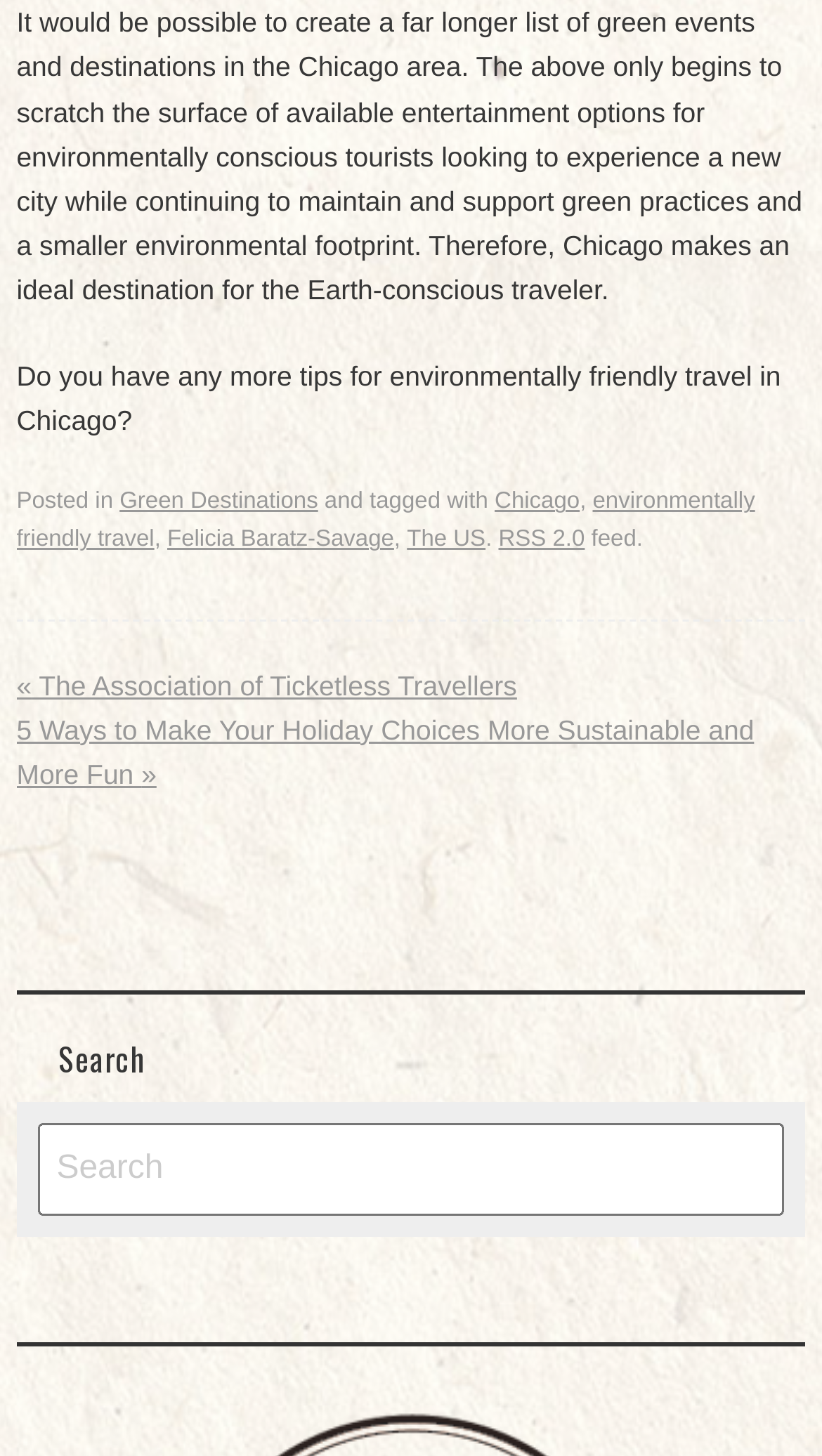Can you look at the image and give a comprehensive answer to the question:
What is the category of the article?

The category of the article can be determined by the link 'Green Destinations' which is located next to the text 'Posted in'.